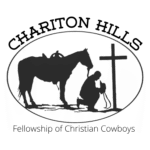What is the significance of the cross in the logo?
Please respond to the question thoroughly and include all relevant details.

The large cross in the logo represents the Christian foundation of the Chariton Hills camp, highlighting the importance of faith in the organization's mission and values.